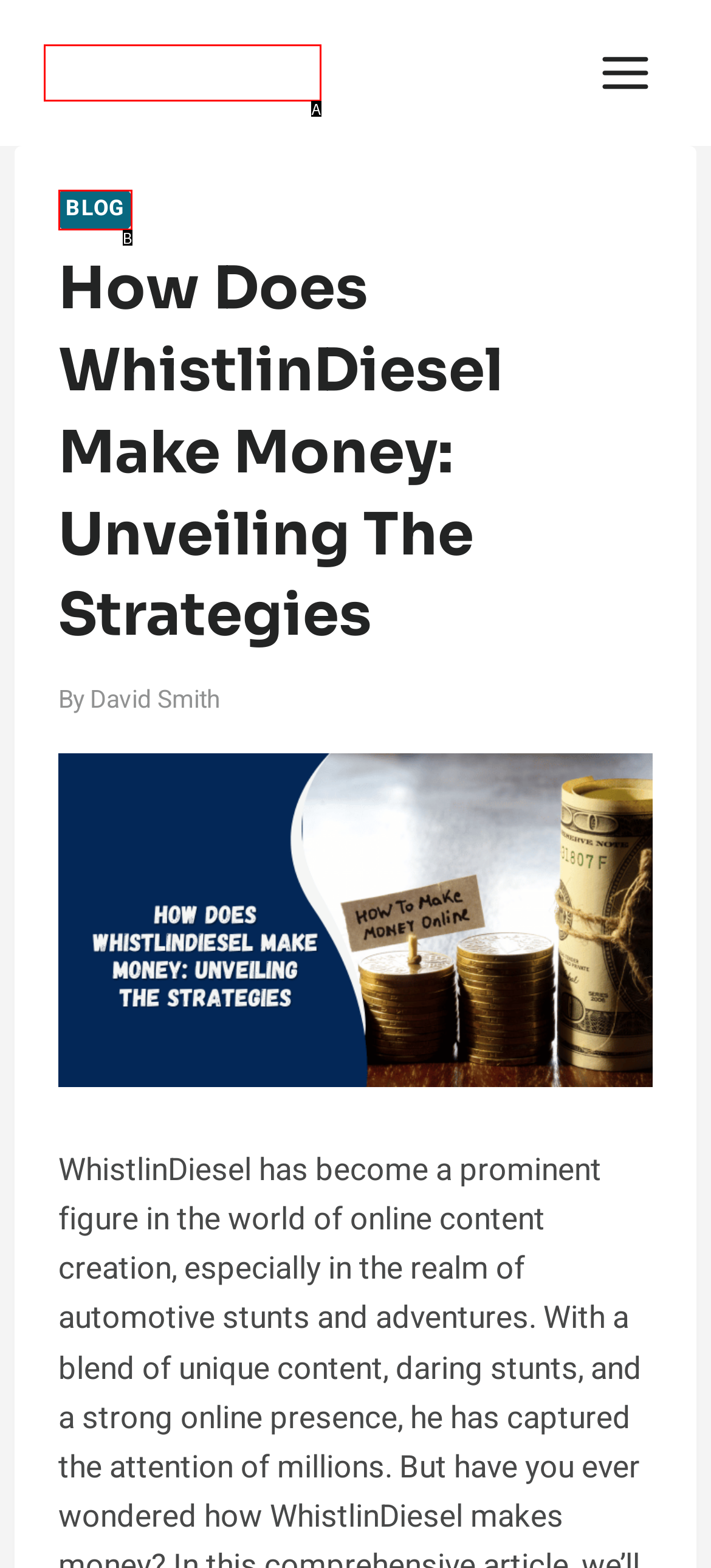Based on the given description: Blog, identify the correct option and provide the corresponding letter from the given choices directly.

B